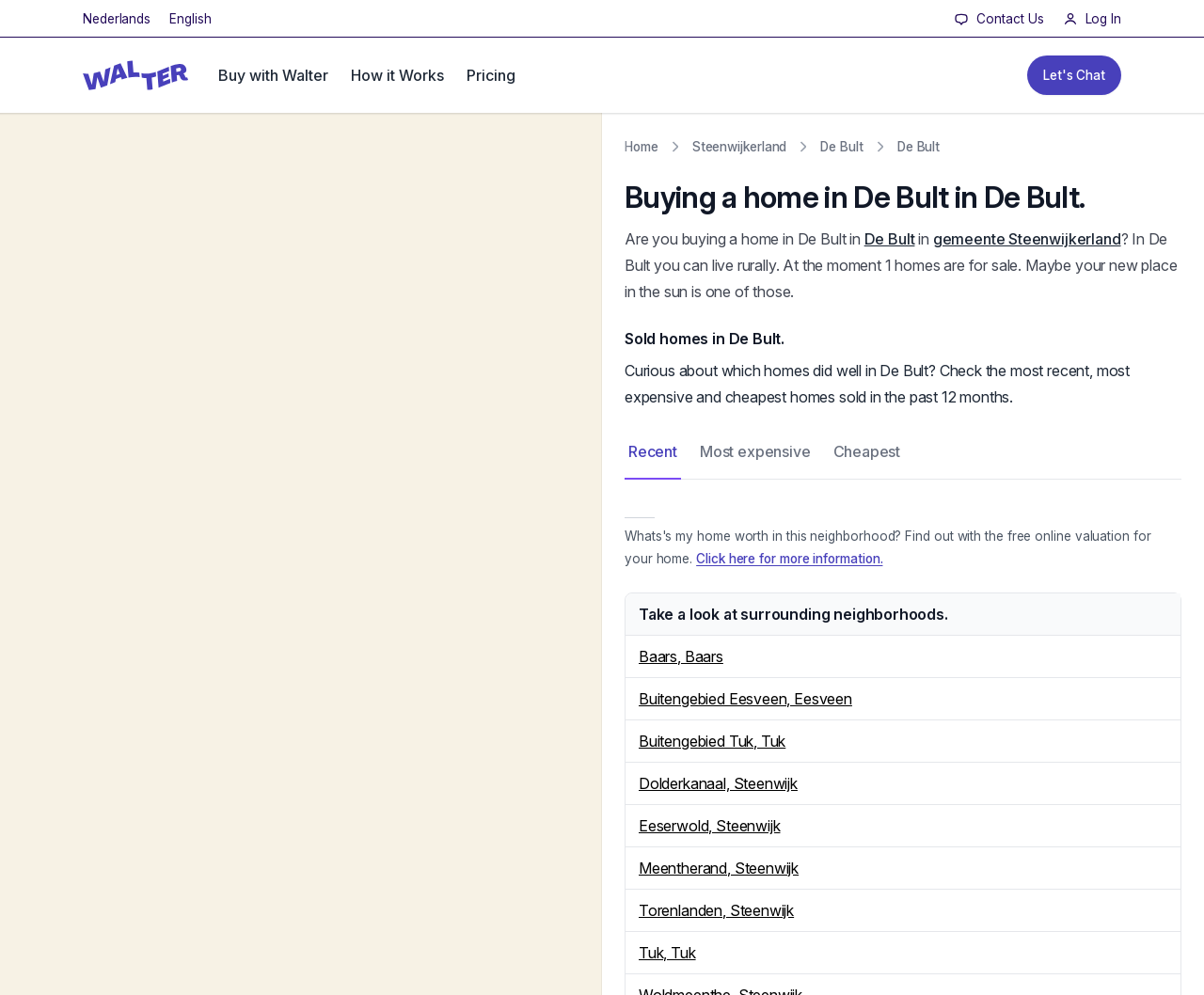Locate the bounding box coordinates of the element you need to click to accomplish the task described by this instruction: "Search in the forum".

None